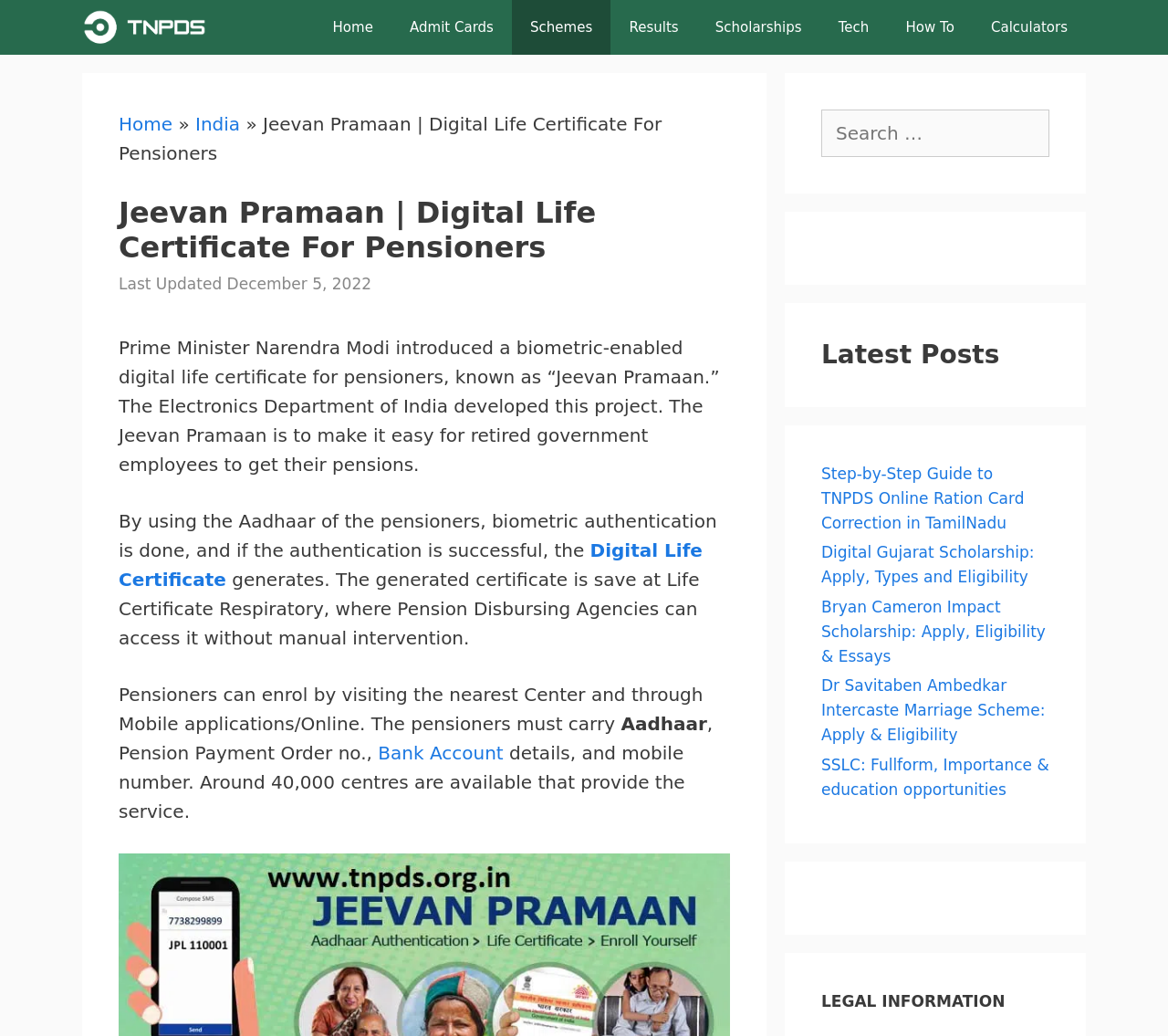Identify the bounding box coordinates of the area you need to click to perform the following instruction: "Search for something".

[0.703, 0.106, 0.898, 0.152]